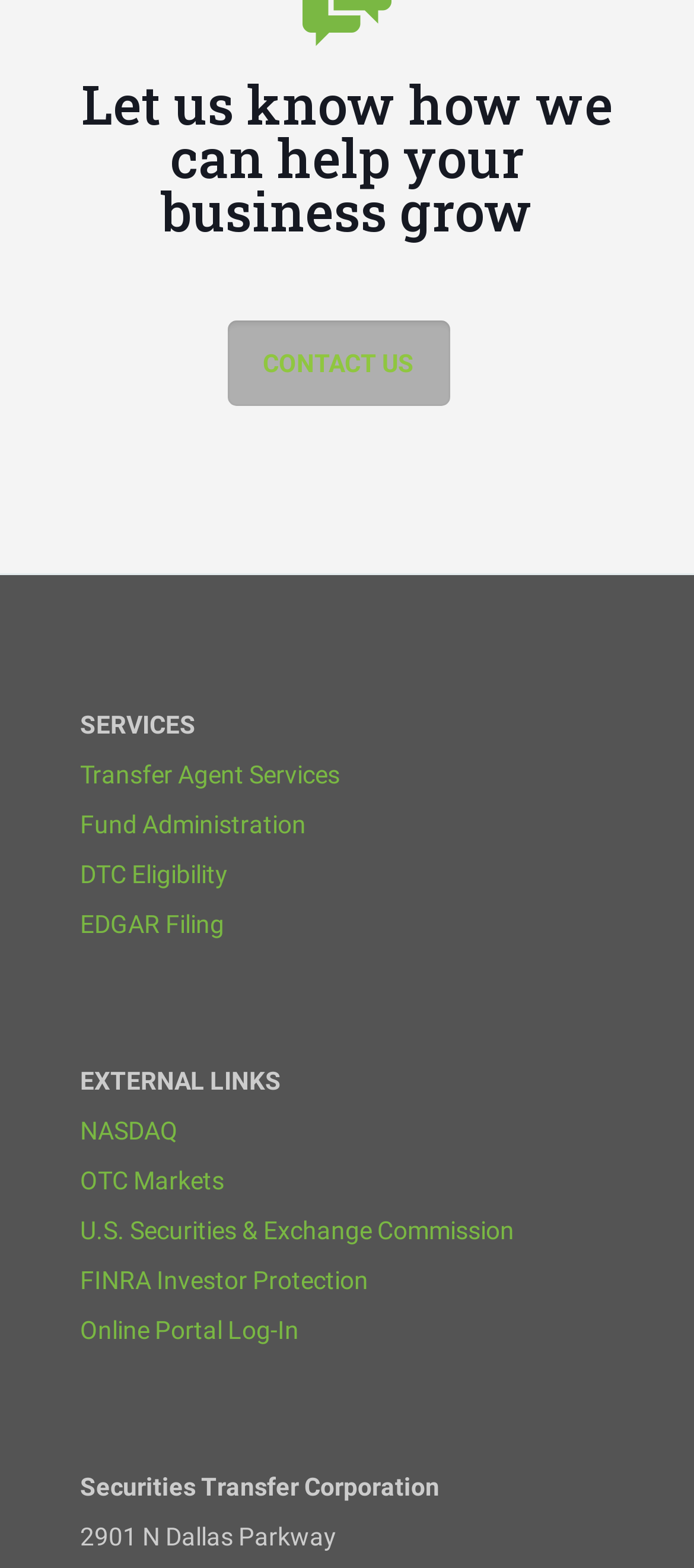Give a short answer to this question using one word or a phrase:
What services are offered by this company?

Transfer Agent Services, etc.